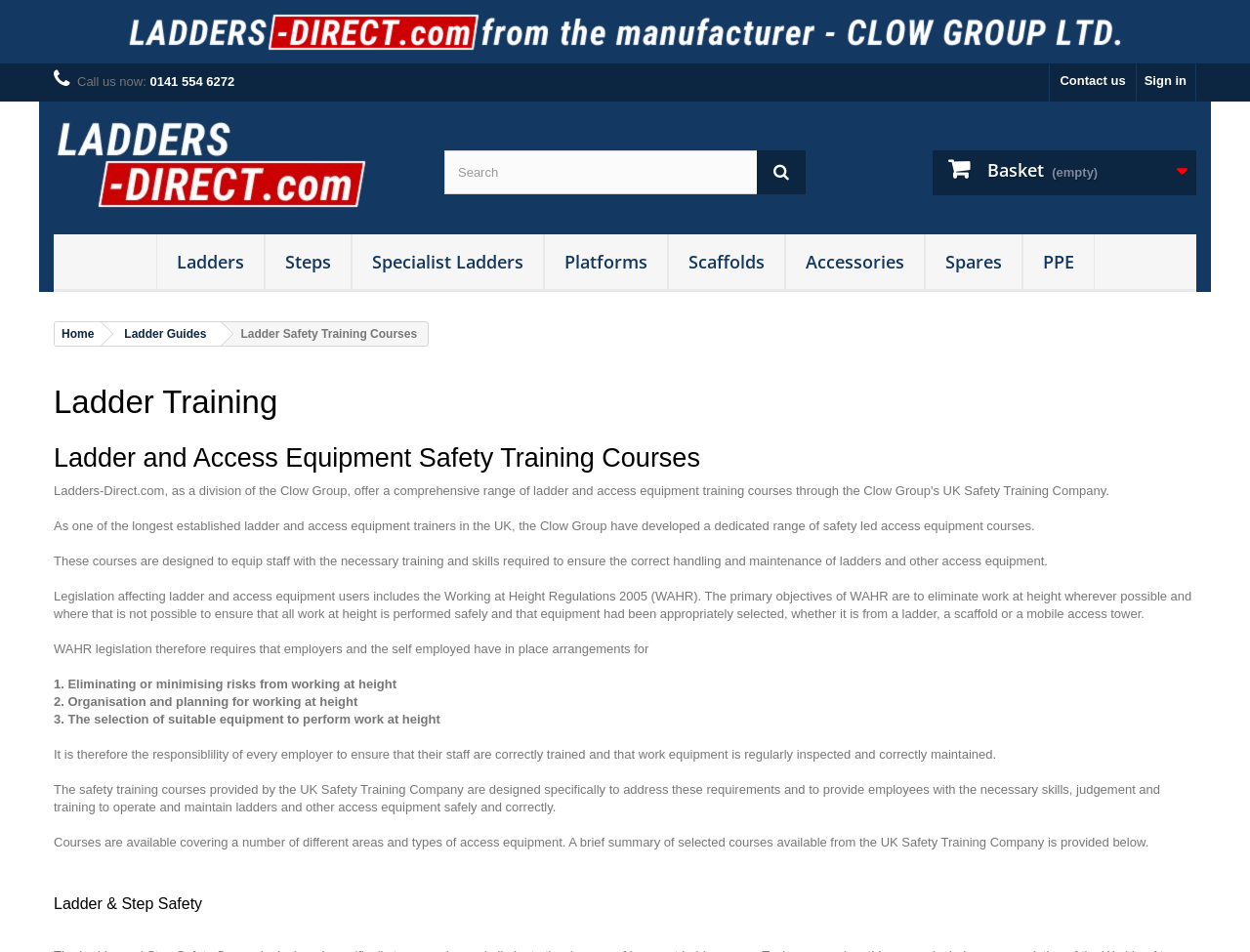Show me the bounding box coordinates of the clickable region to achieve the task as per the instruction: "Contact us".

[0.84, 0.068, 0.908, 0.106]